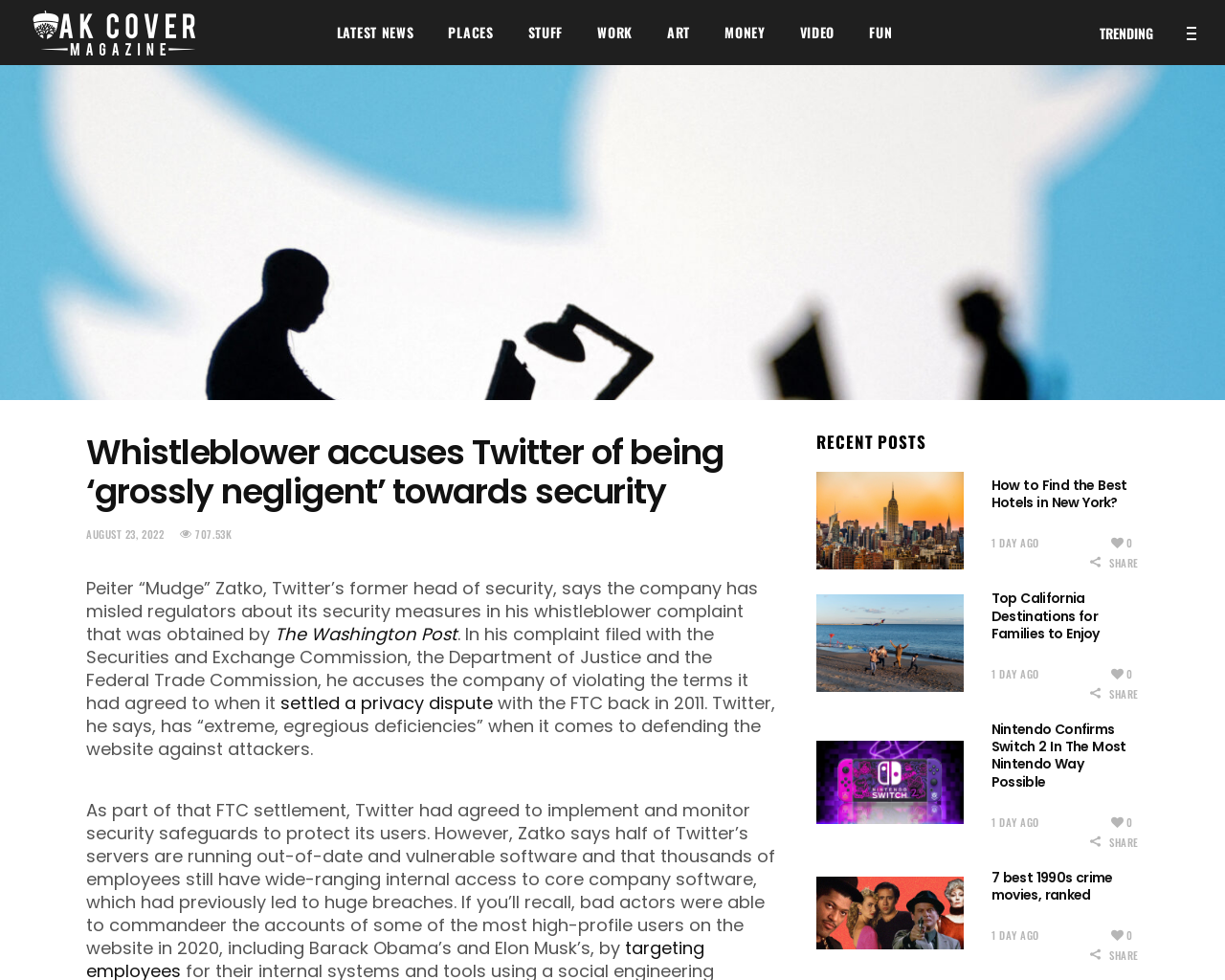Please locate the bounding box coordinates of the region I need to click to follow this instruction: "View the trending page".

[0.898, 0.023, 0.941, 0.044]